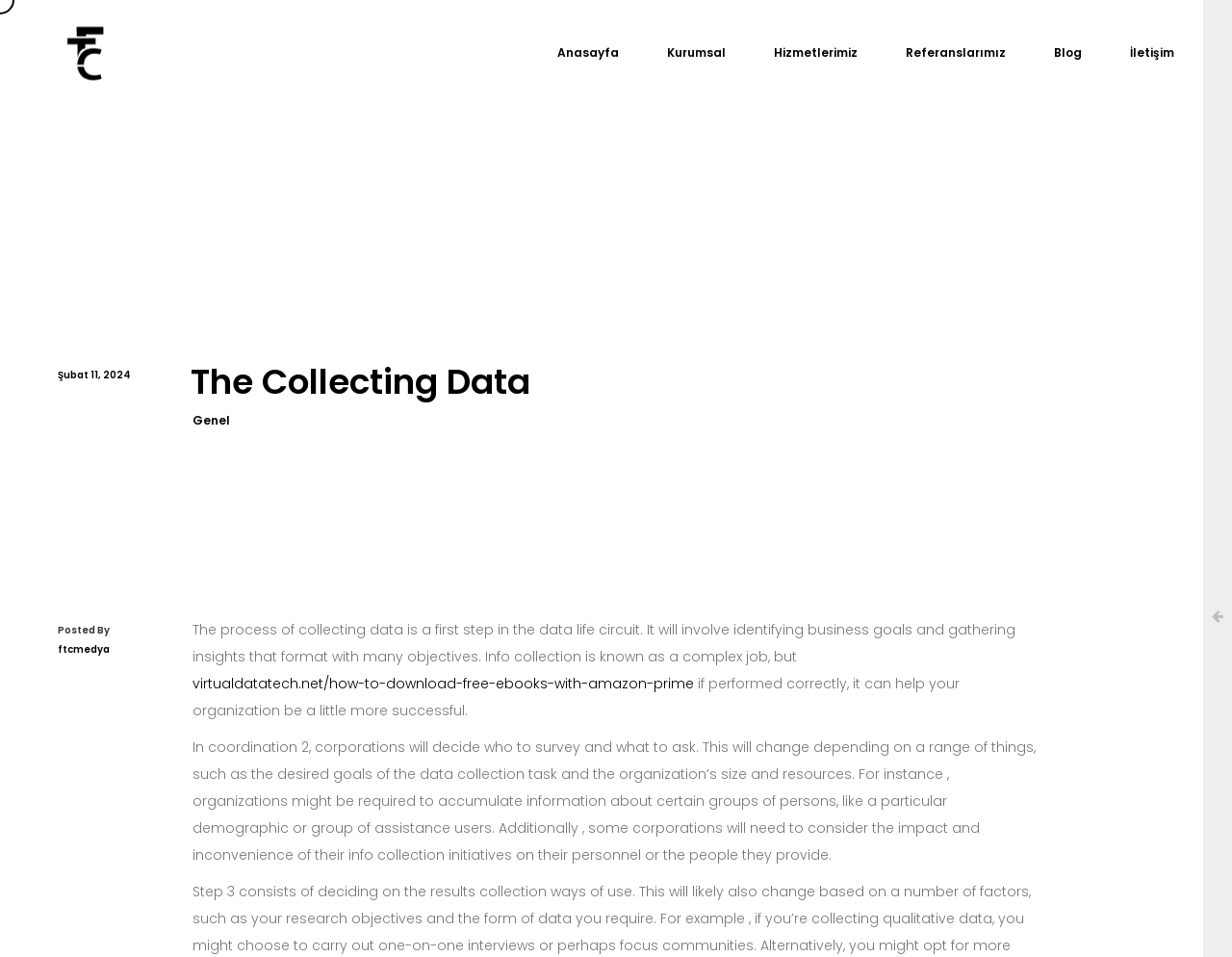Provide a one-word or brief phrase answer to the question:
What is the purpose of info collection?

Help organization be successful